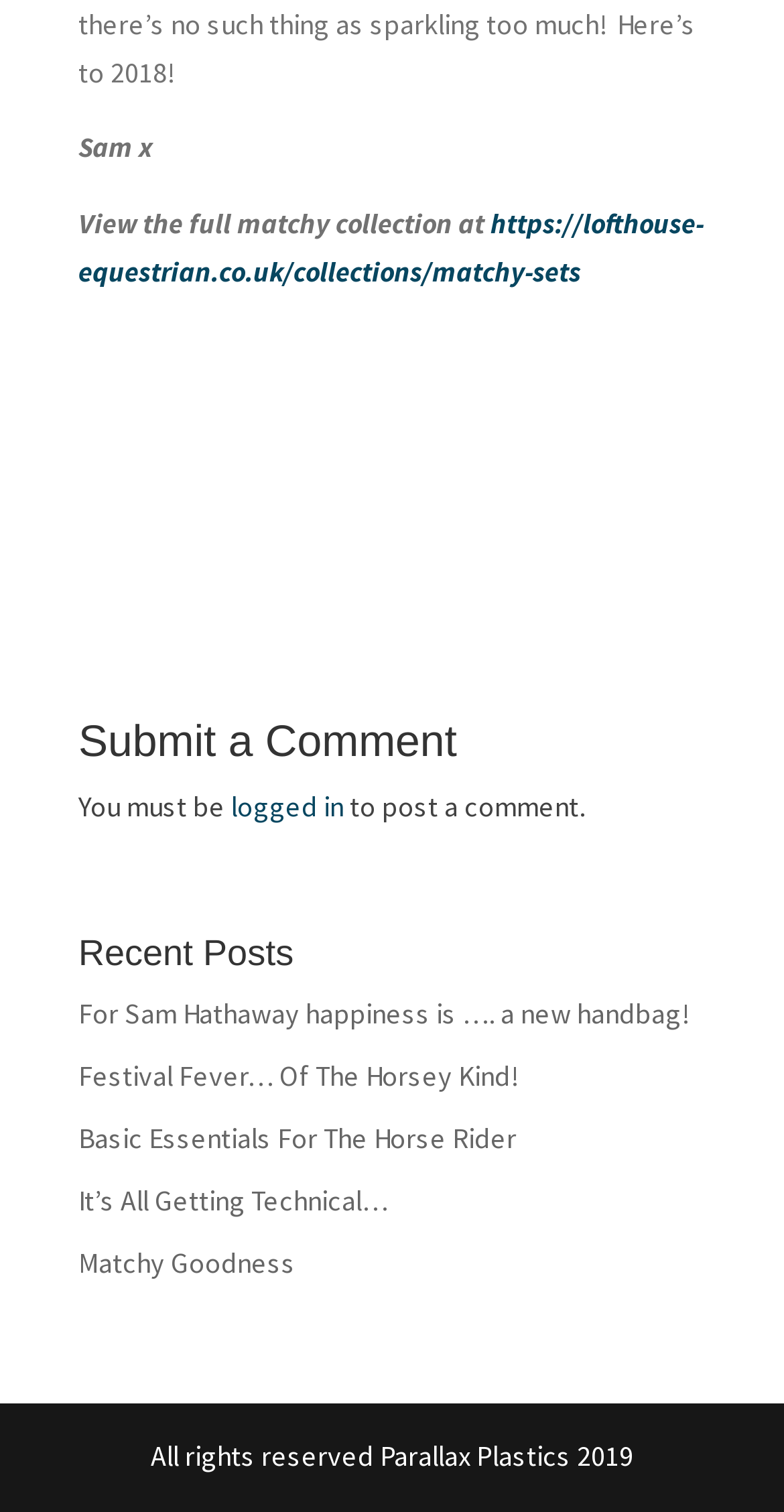Please determine the bounding box of the UI element that matches this description: Matchy Goodness. The coordinates should be given as (top-left x, top-left y, bottom-right x, bottom-right y), with all values between 0 and 1.

[0.1, 0.823, 0.377, 0.847]